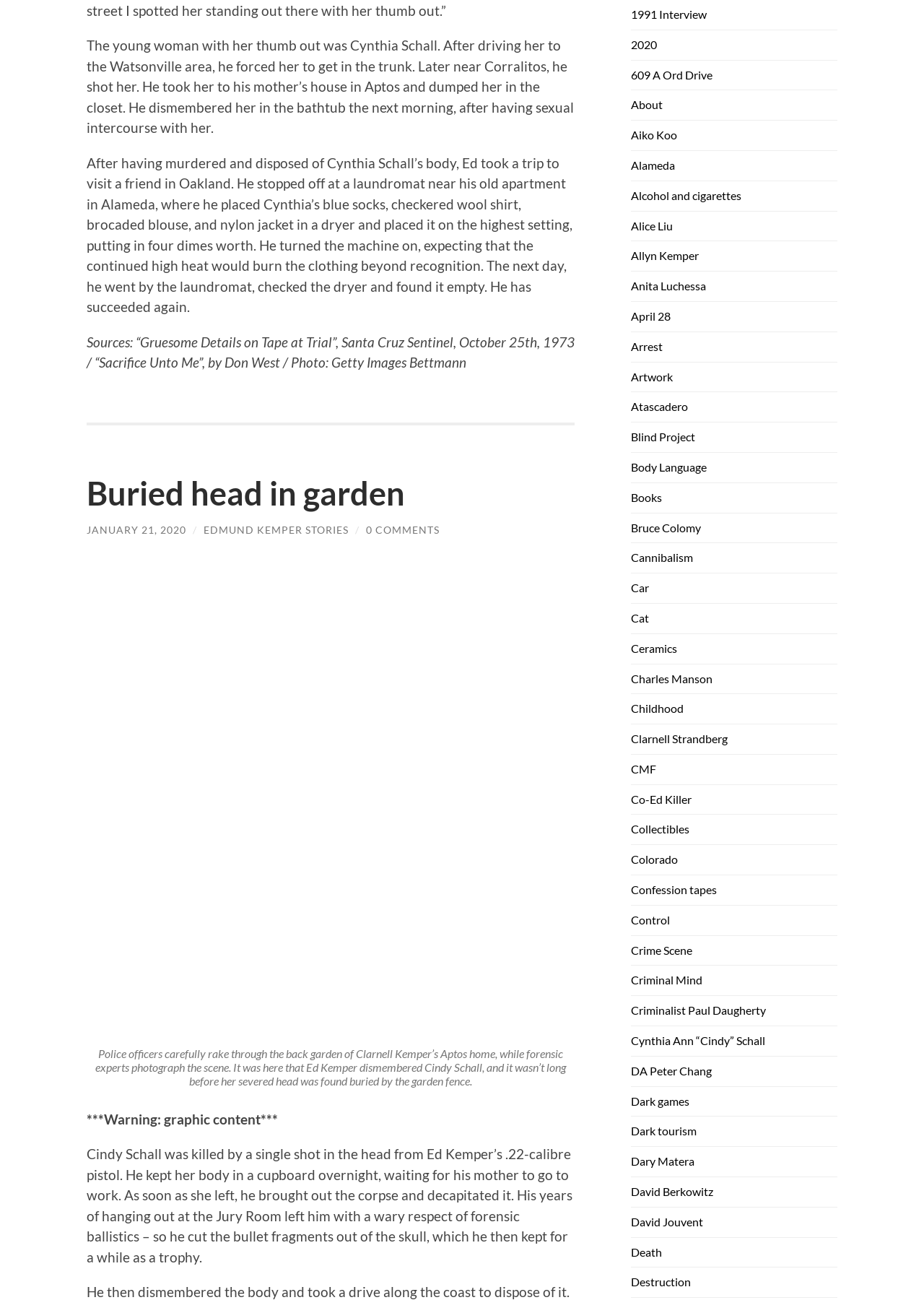What was the occupation of the person who photographed the crime scene?
Relying on the image, give a concise answer in one word or a brief phrase.

Forensic expert